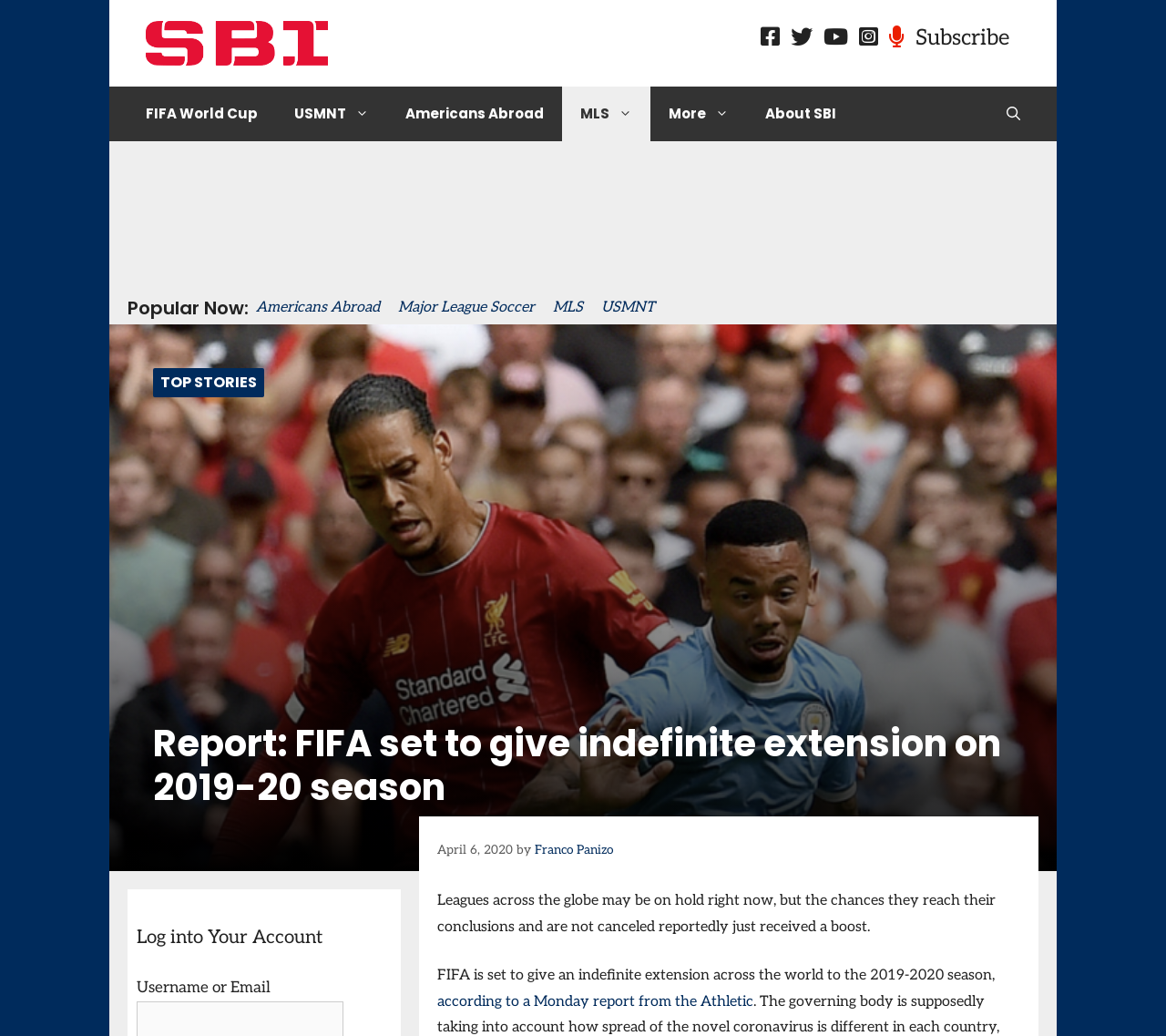What is the name of the website?
Analyze the screenshot and provide a detailed answer to the question.

The website's name can be determined by looking at the banner element at the top of the page, which contains the text 'SBI Soccer'.